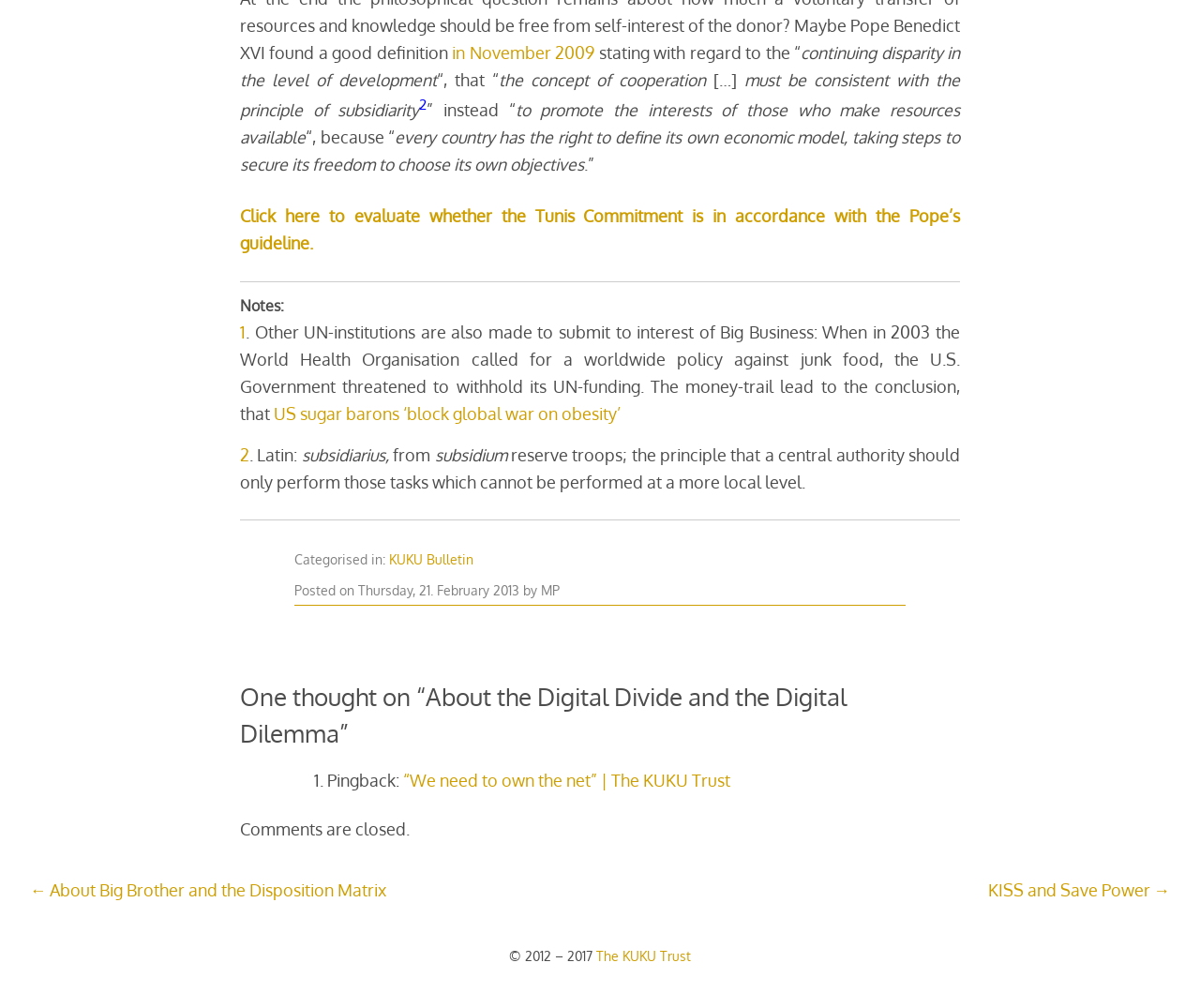What is the principle mentioned in the text?
Please give a detailed and elaborate answer to the question based on the image.

The principle of subsidiarity is mentioned in the text as a concept that must be consistent with the promotion of the interests of those who make resources available. It is defined as the principle that a central authority should only perform those tasks which cannot be performed at a more local level.